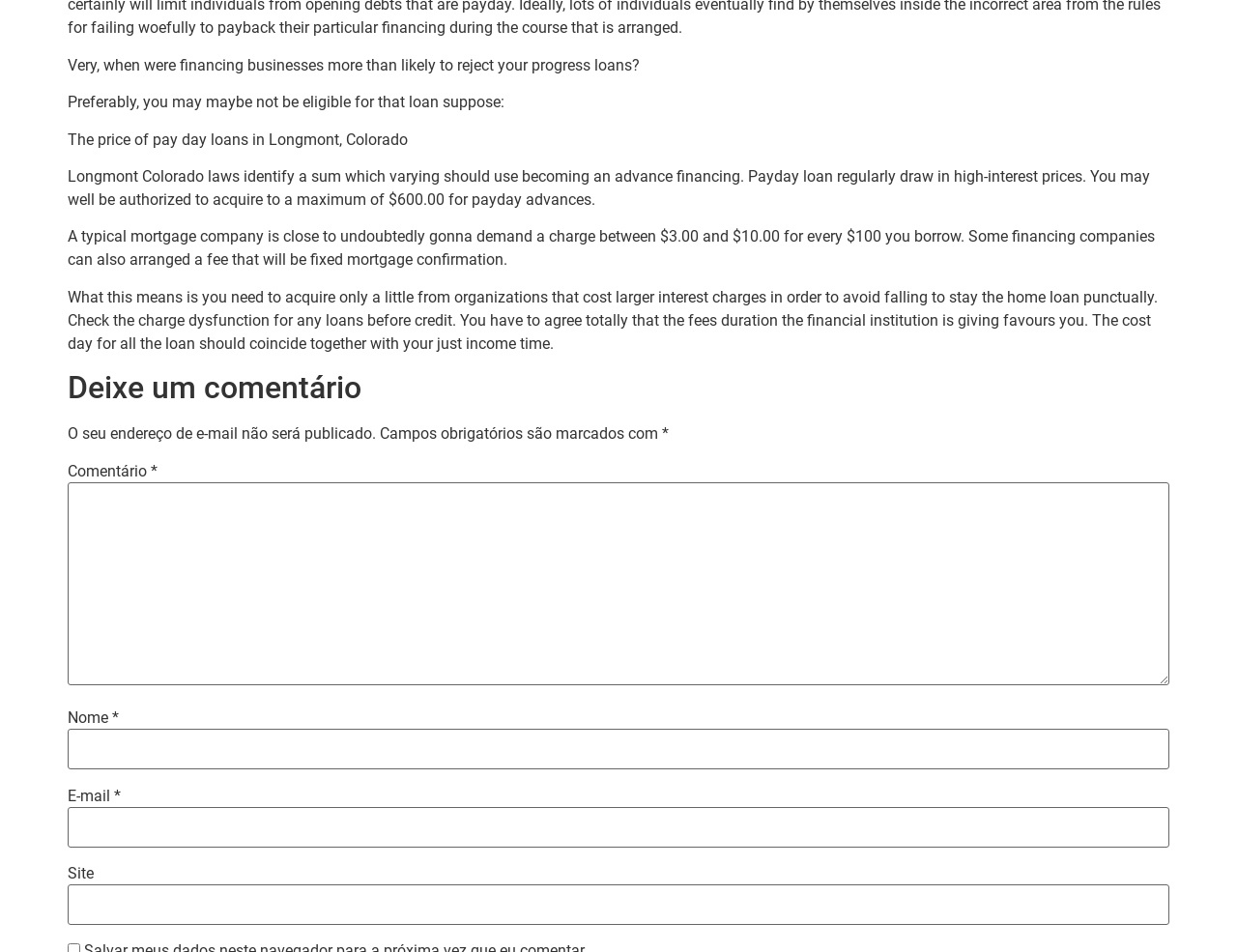What is the purpose of coinciding the loan payment date with the income date?
Identify the answer in the screenshot and reply with a single word or phrase.

To ensure timely payment